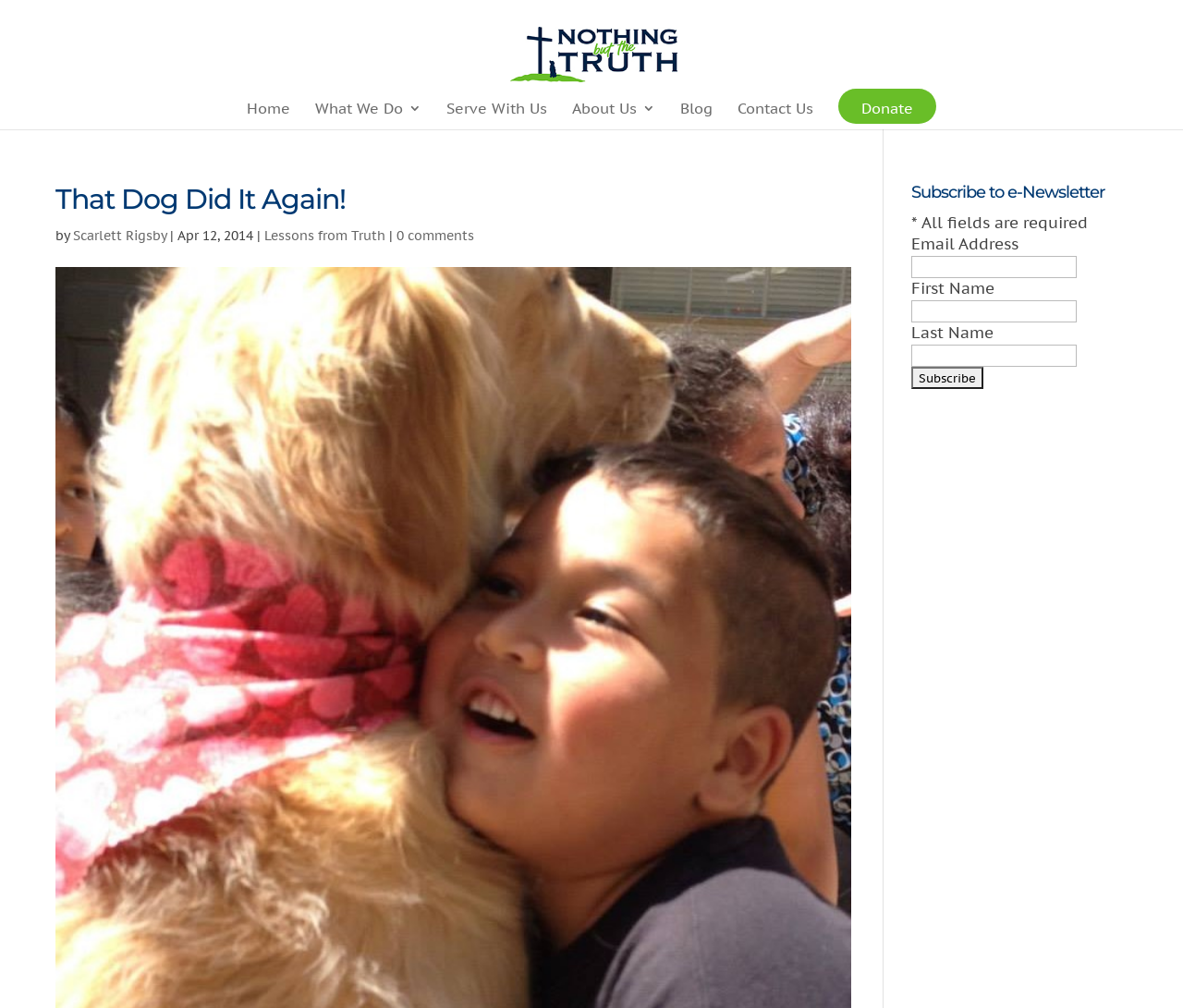What is the purpose of the form on the right side of the page?
Based on the visual content, answer with a single word or a brief phrase.

To subscribe to e-Newsletter